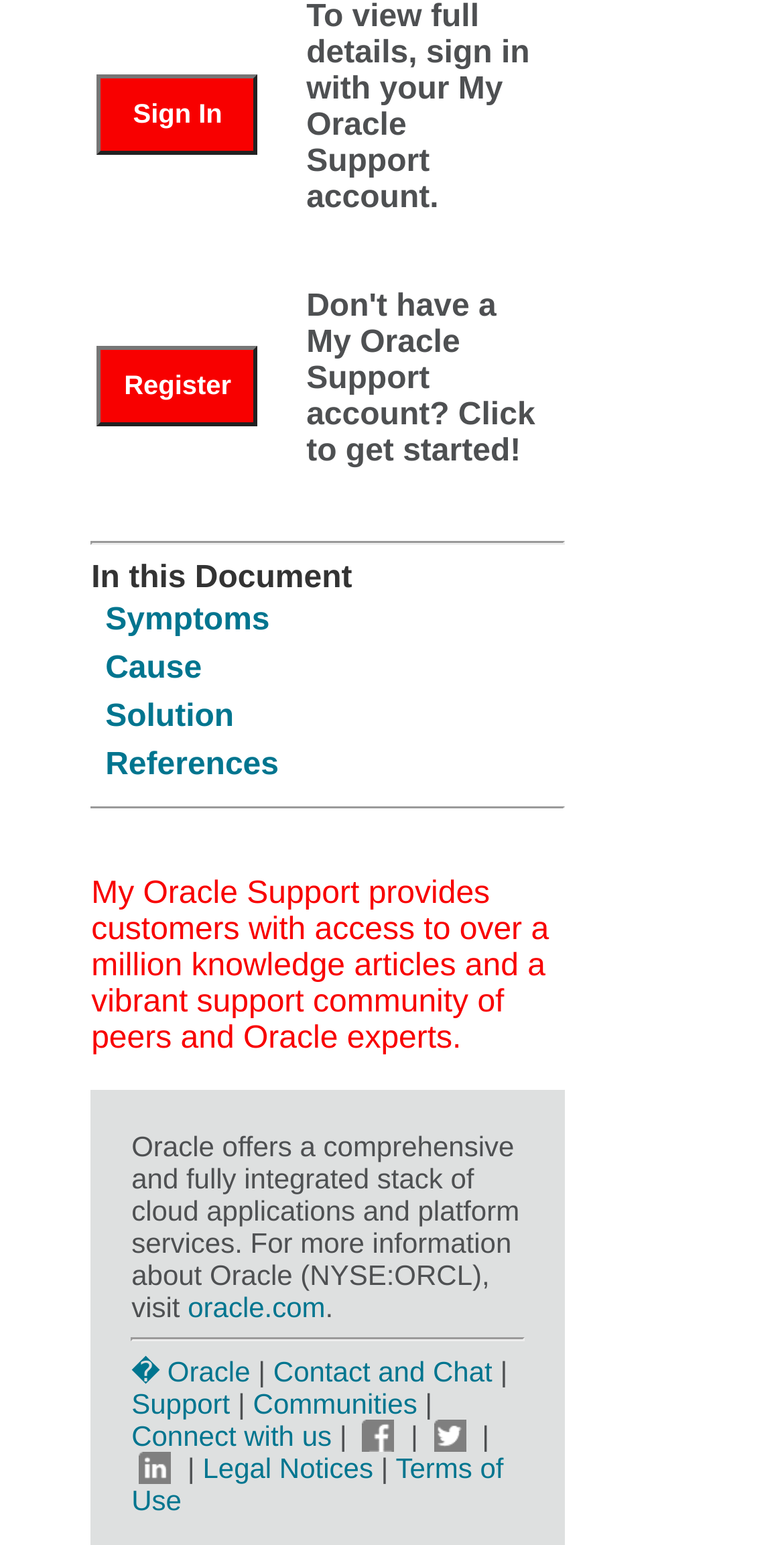Indicate the bounding box coordinates of the element that needs to be clicked to satisfy the following instruction: "Register for a My Oracle Support account". The coordinates should be four float numbers between 0 and 1, i.e., [left, top, right, bottom].

[0.124, 0.223, 0.329, 0.275]